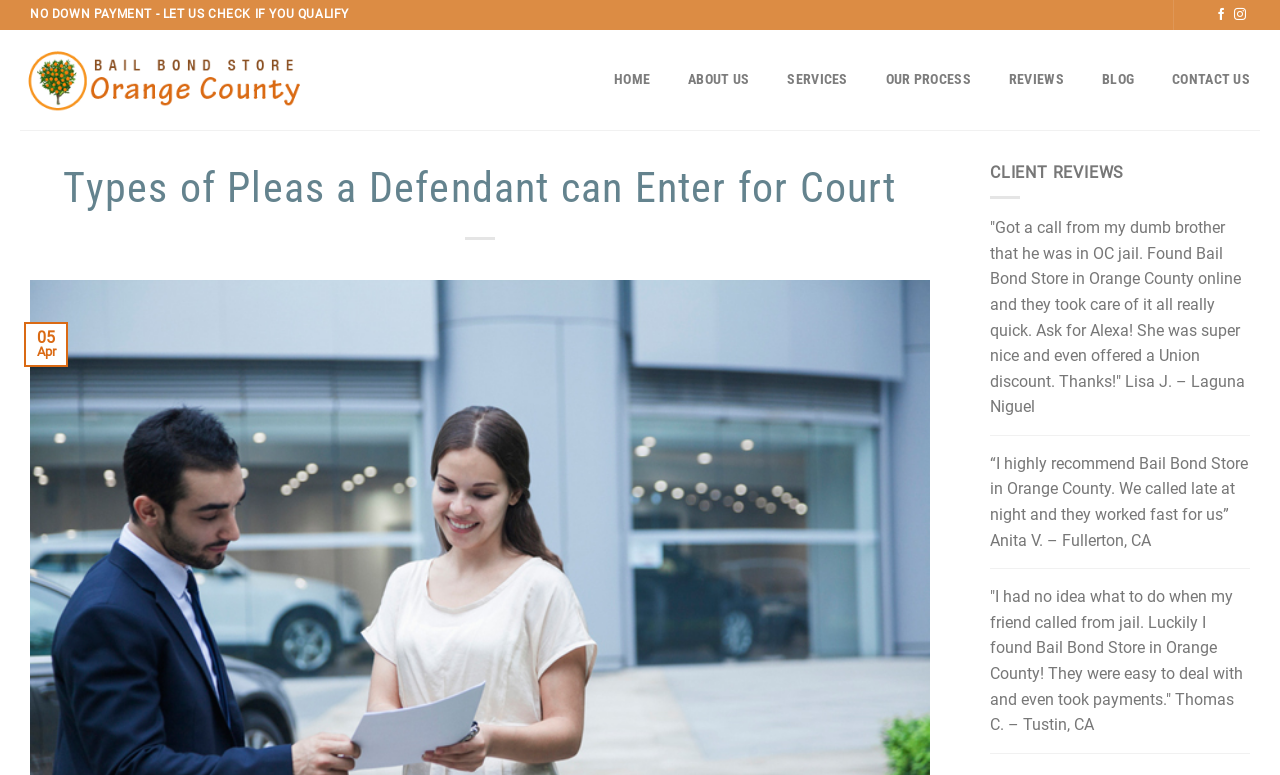Answer the question using only a single word or phrase: 
How many client reviews are displayed on the webpage?

3